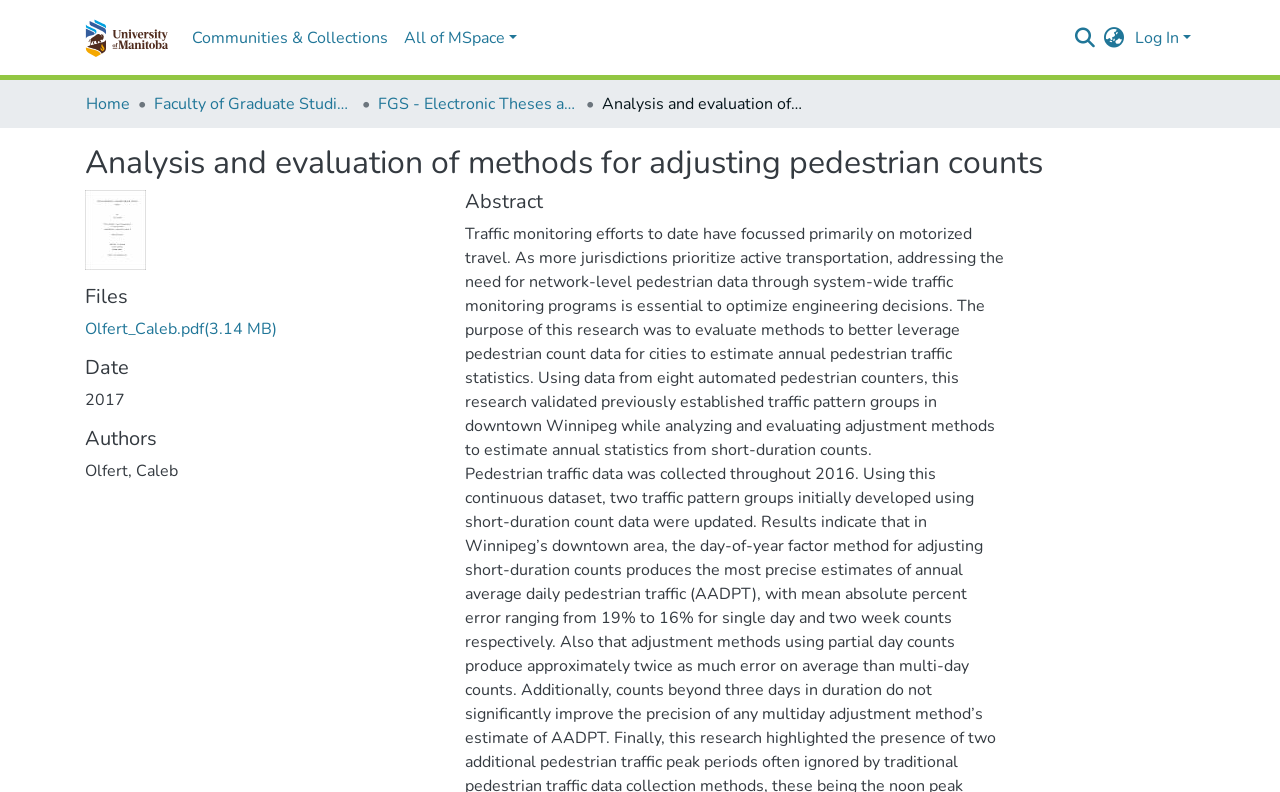Highlight the bounding box coordinates of the region I should click on to meet the following instruction: "Go to About page".

None